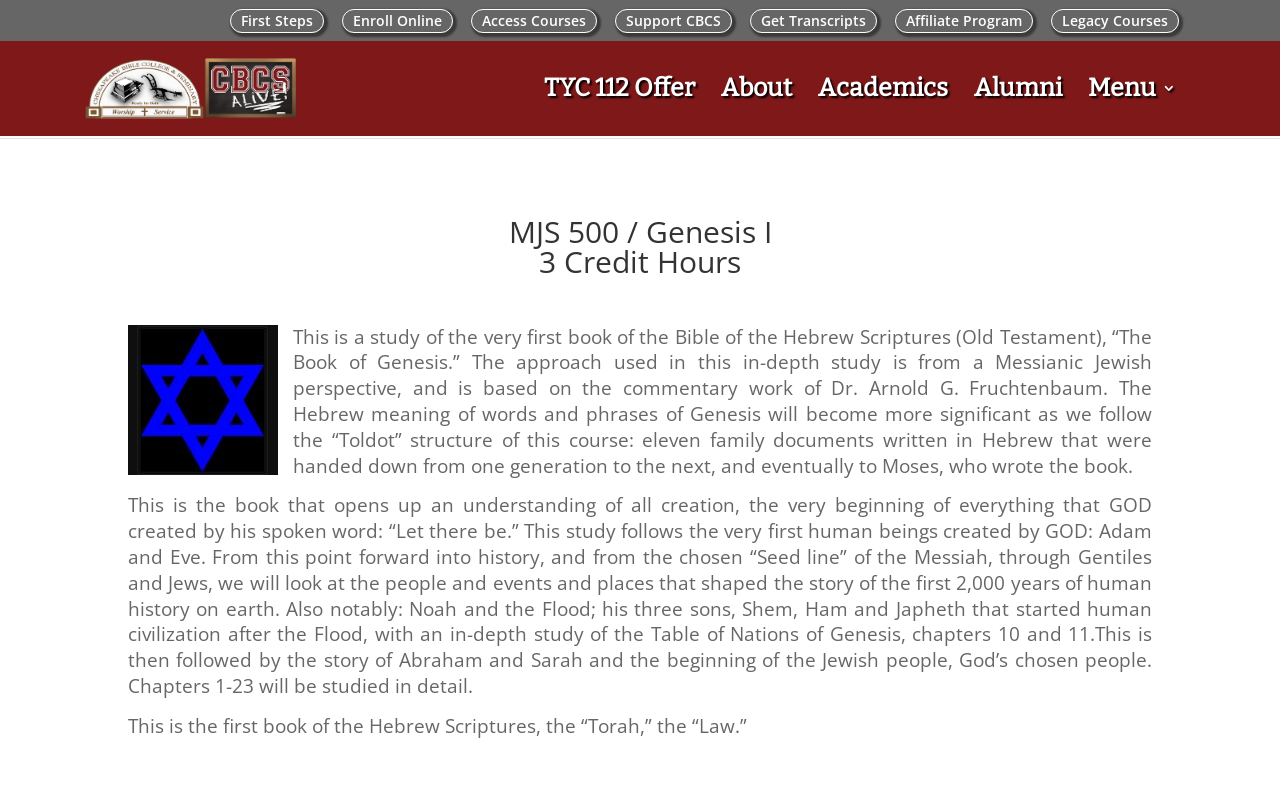Identify the bounding box coordinates of the area that should be clicked in order to complete the given instruction: "Get Transcripts". The bounding box coordinates should be four float numbers between 0 and 1, i.e., [left, top, right, bottom].

[0.586, 0.011, 0.685, 0.041]